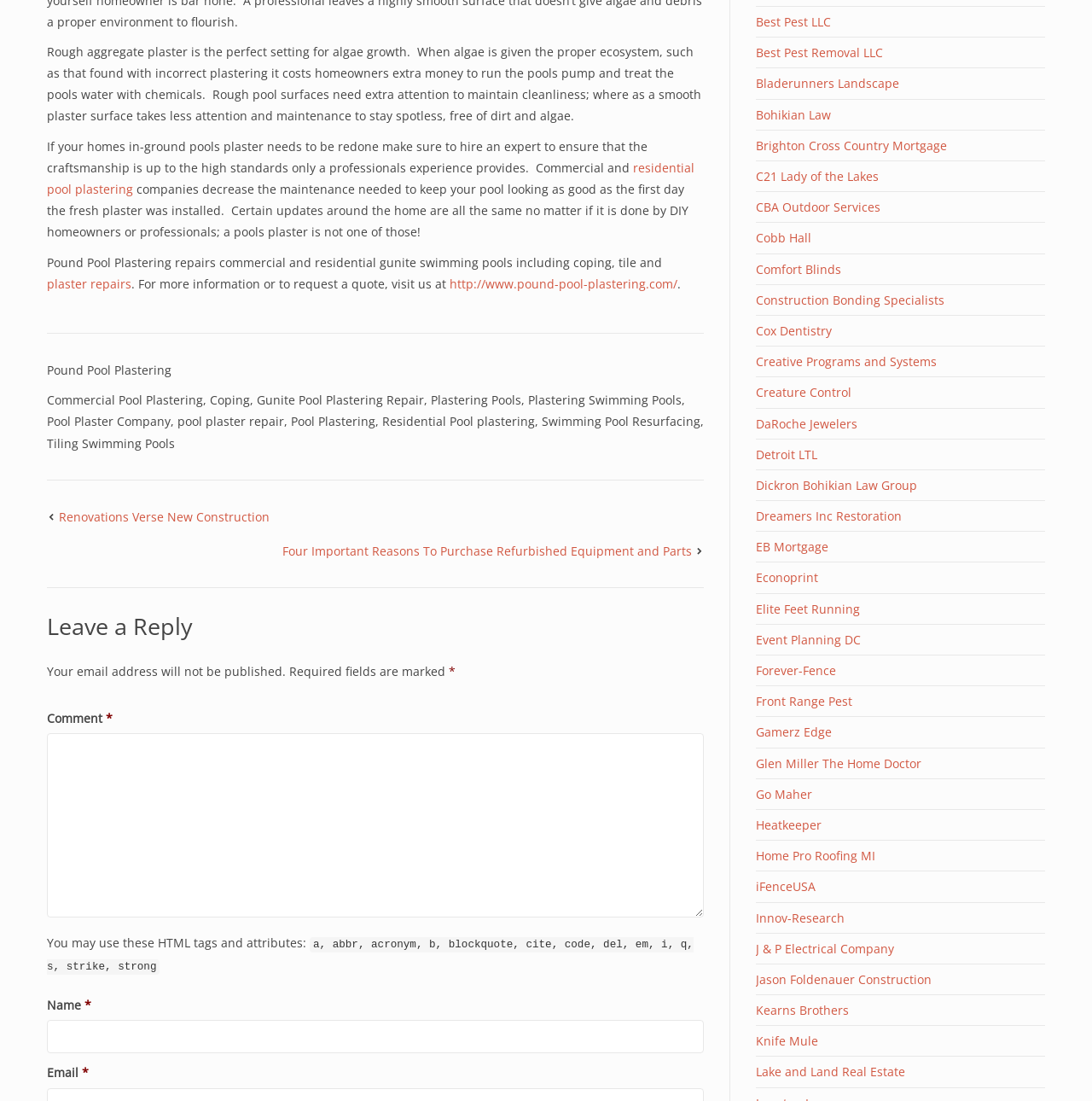Please predict the bounding box coordinates (top-left x, top-left y, bottom-right x, bottom-right y) for the UI element in the screenshot that fits the description: fu organs

None